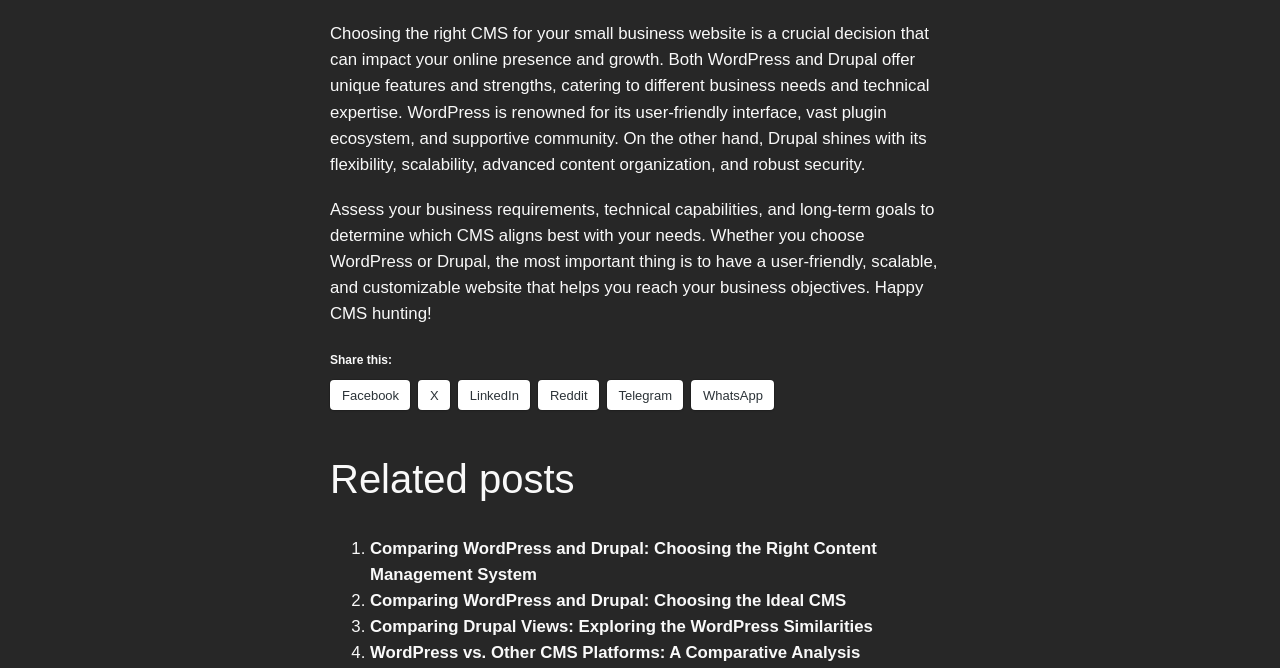Please reply with a single word or brief phrase to the question: 
How many social media platforms are available to share this content?

6